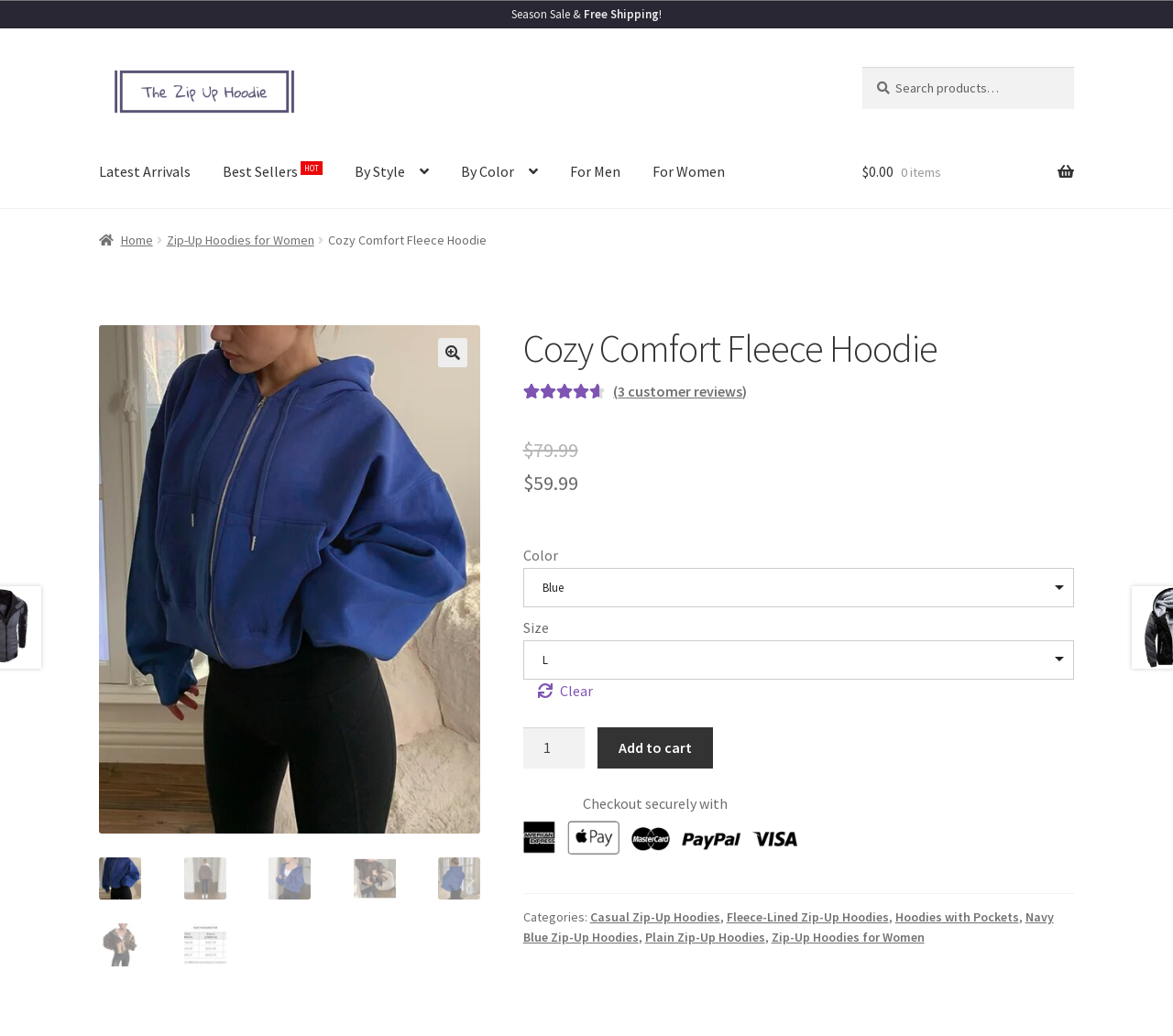What is the current price of the product?
Examine the image and give a concise answer in one word or a short phrase.

$59.99